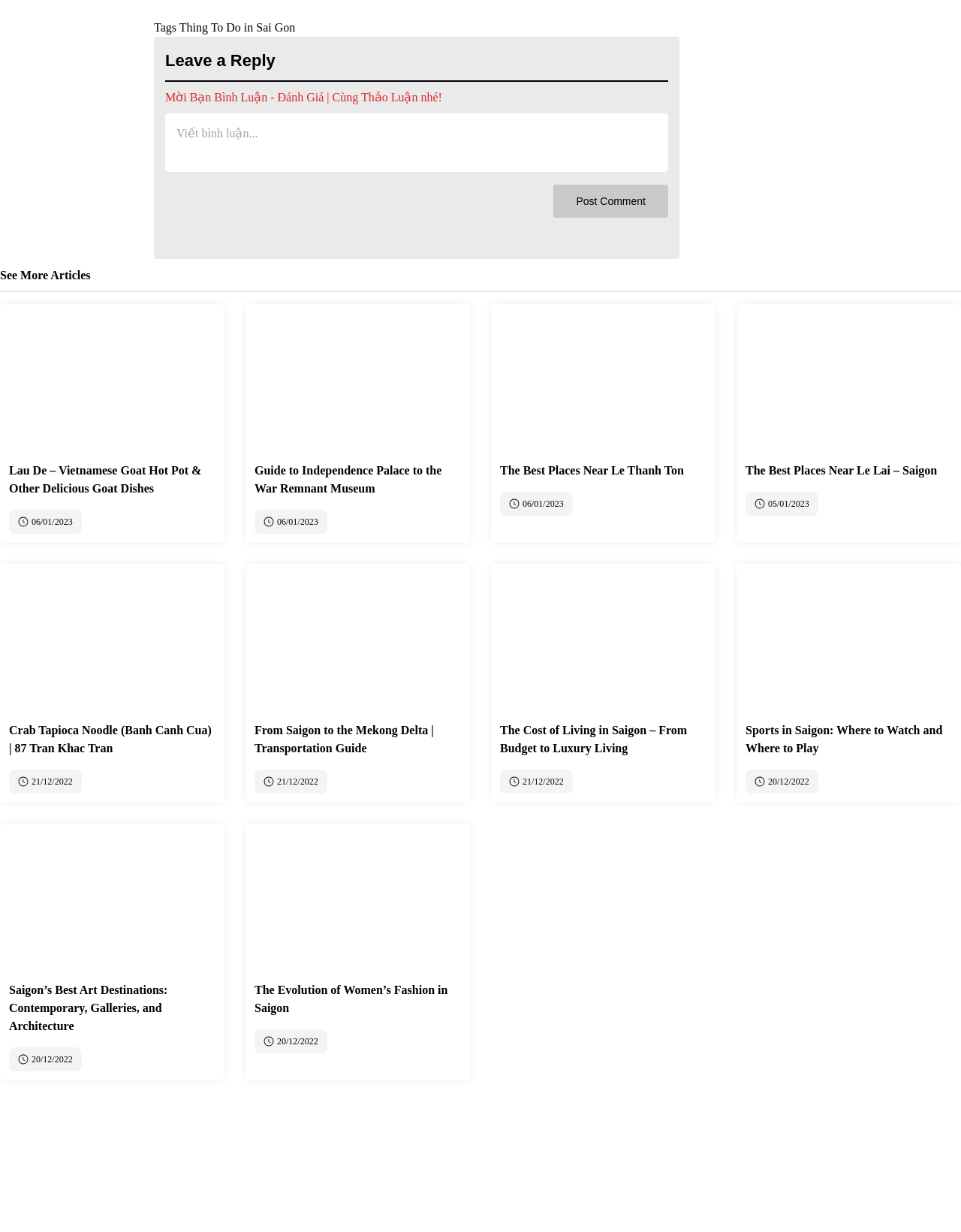Find the bounding box coordinates of the clickable region needed to perform the following instruction: "View SC1 Modification". The coordinates should be provided as four float numbers between 0 and 1, i.e., [left, top, right, bottom].

None